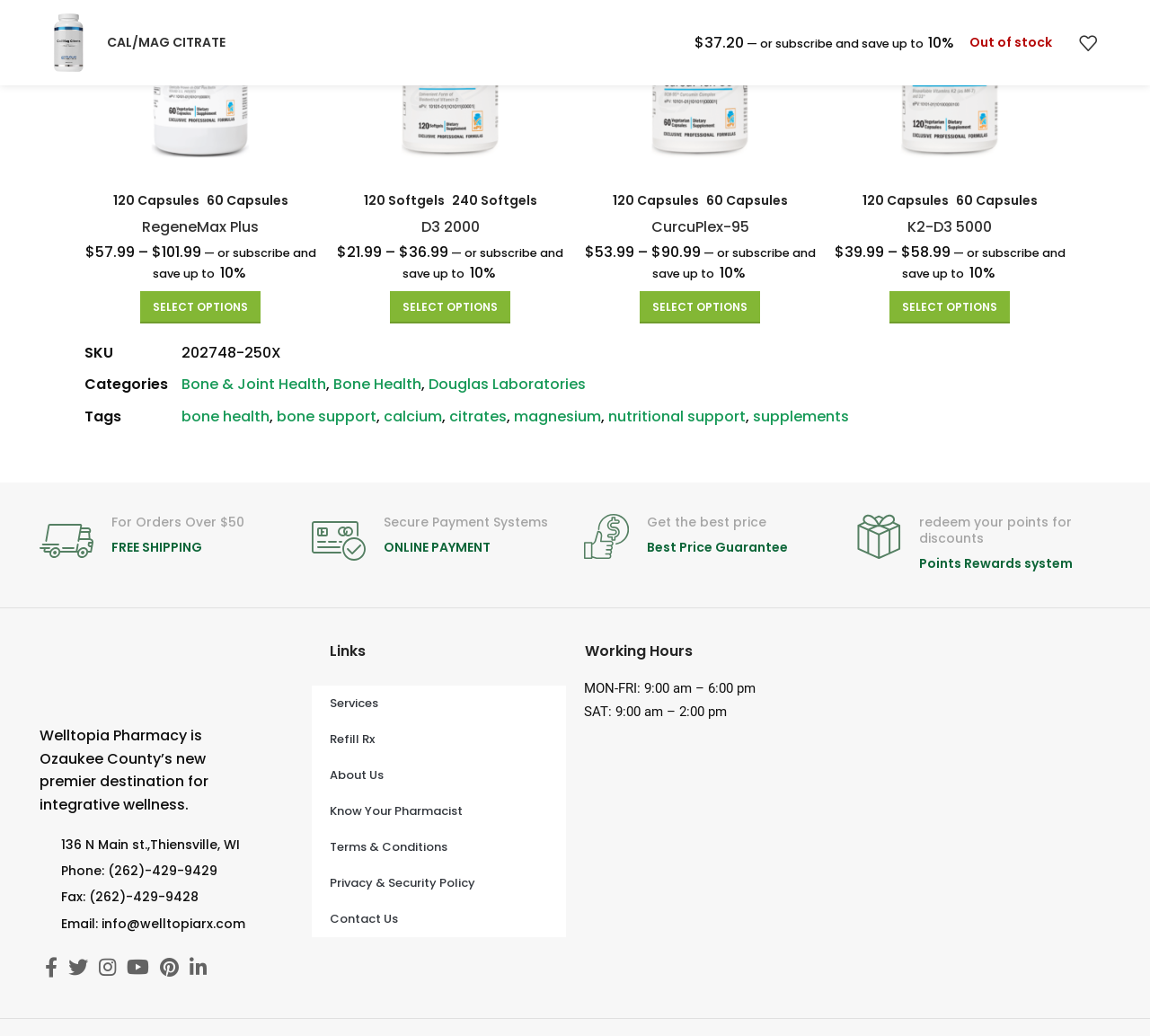What are the options for D3 2000?
Using the image as a reference, answer with just one word or a short phrase.

120 Capsules, 240 Softgels